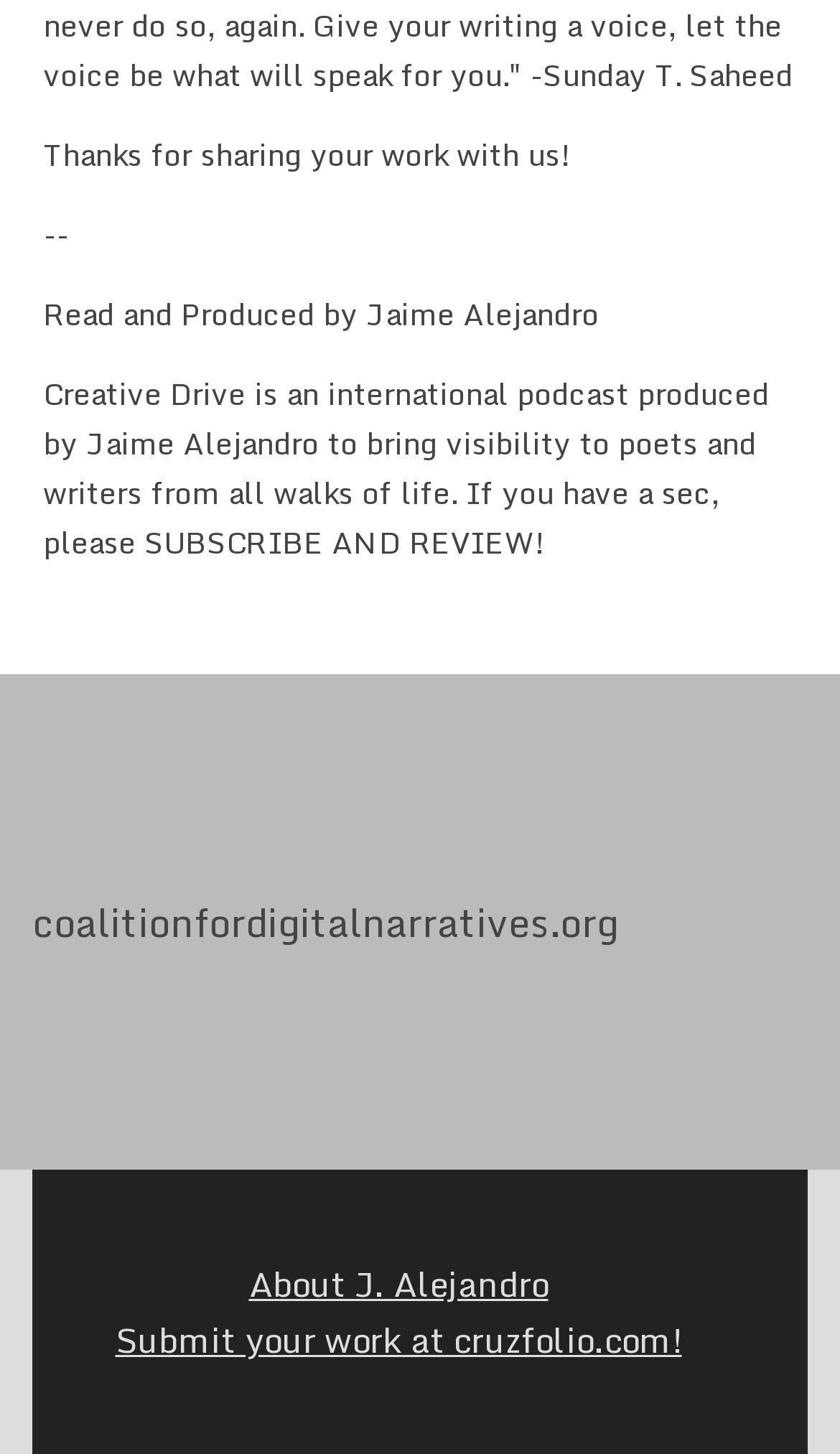Locate the bounding box of the UI element described in the following text: "Submit your work at cruzfolio.com!".

[0.137, 0.902, 0.812, 0.941]